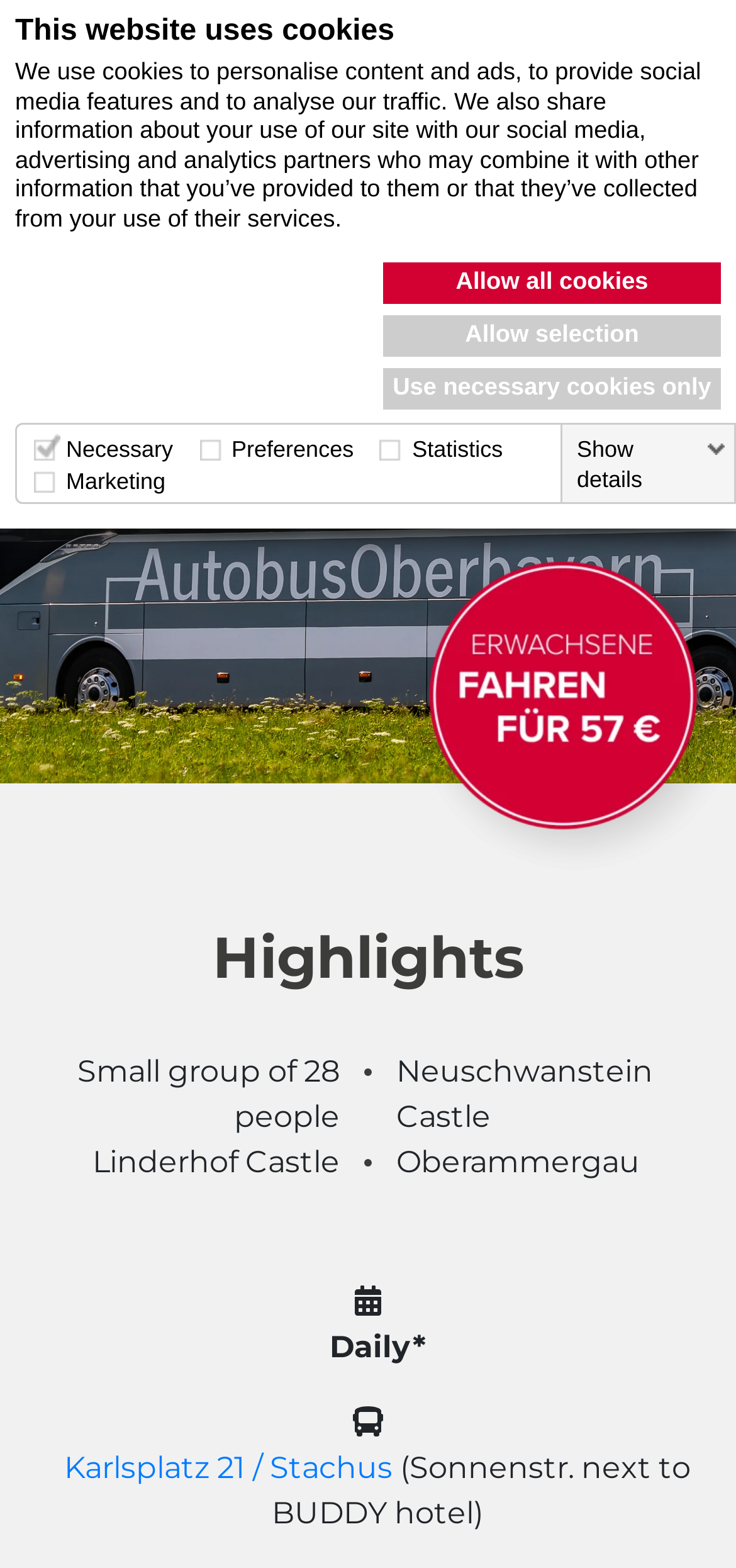Locate the bounding box coordinates of the area to click to fulfill this instruction: "Click the logo of Gray Line". The bounding box should be presented as four float numbers between 0 and 1, in the order [left, top, right, bottom].

[0.756, 0.012, 0.961, 0.067]